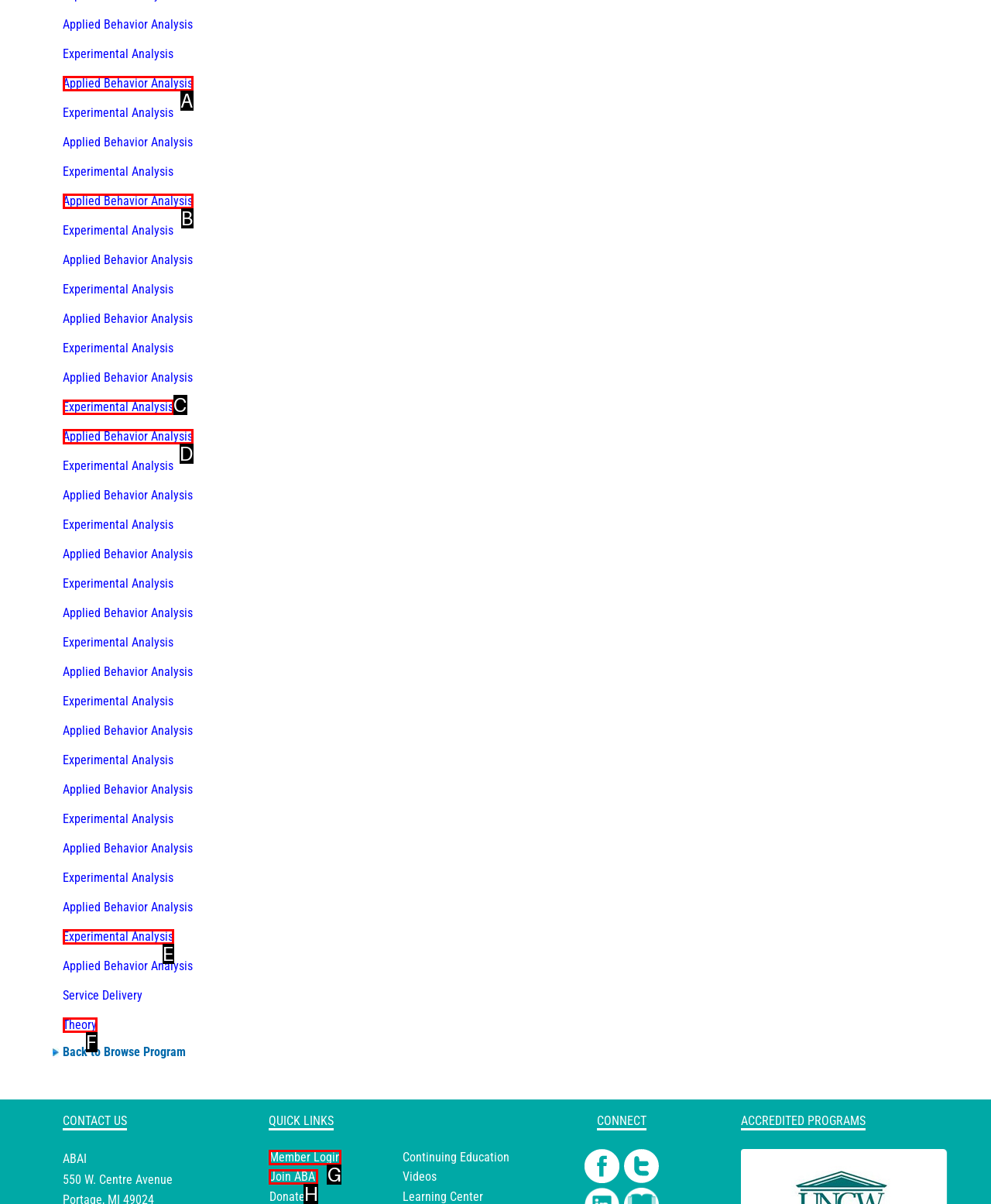Identify the option that corresponds to the description: Applied Behavior Analysis 
Provide the letter of the matching option from the available choices directly.

B